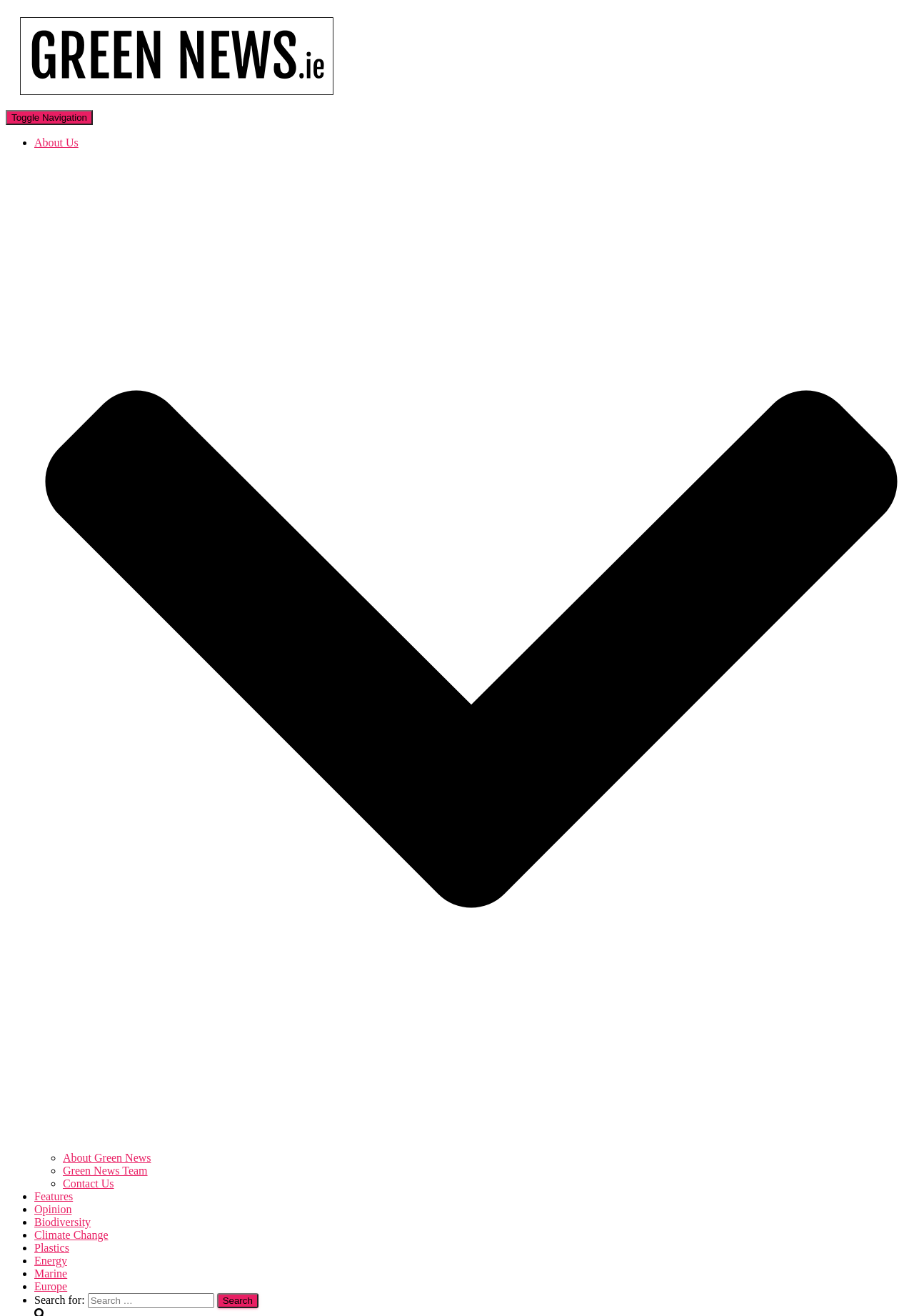Determine the bounding box coordinates of the clickable region to carry out the instruction: "Toggle Navigation".

[0.006, 0.084, 0.102, 0.095]